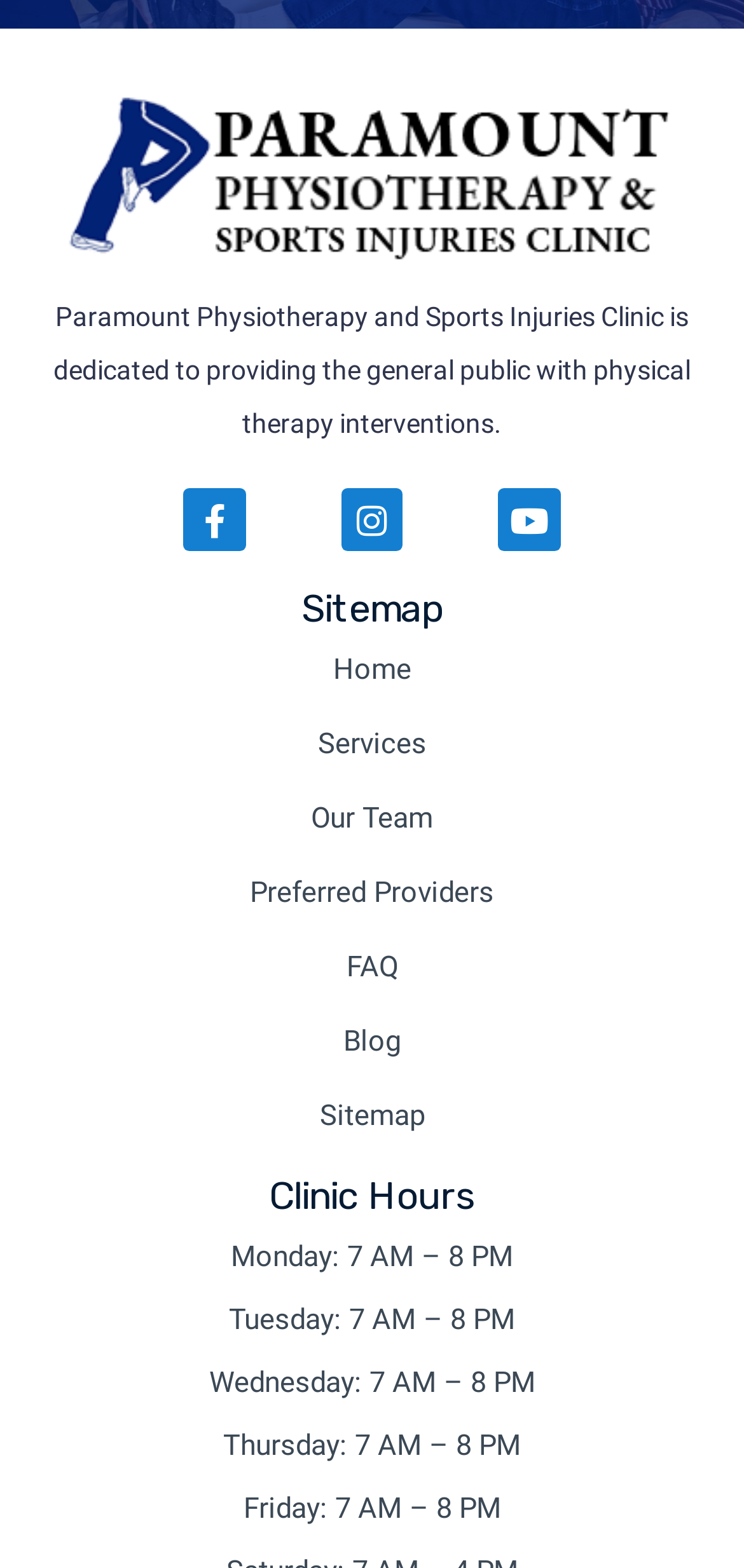Pinpoint the bounding box coordinates of the element to be clicked to execute the instruction: "go to Home page".

[0.051, 0.412, 0.949, 0.441]